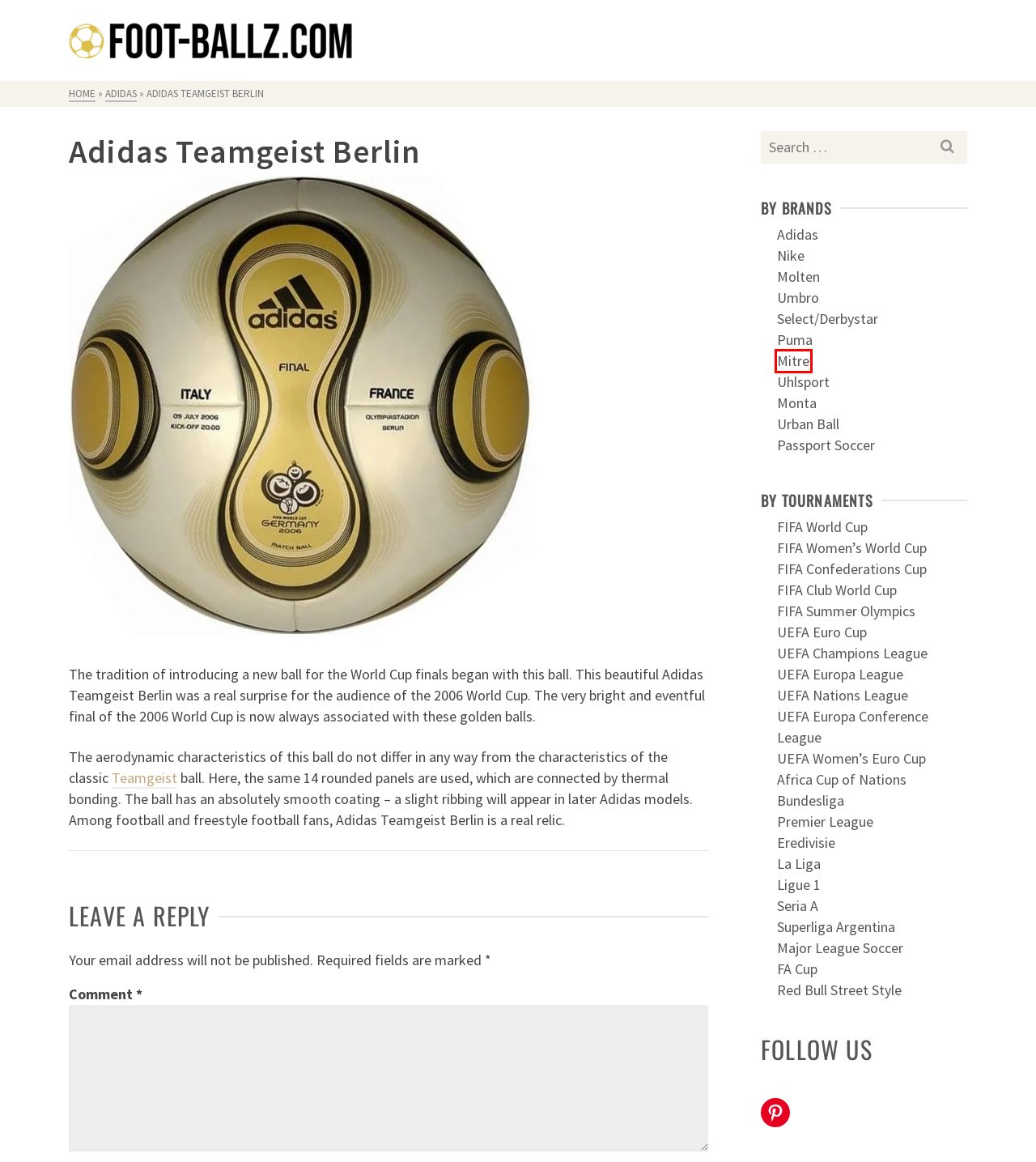Examine the screenshot of a webpage with a red bounding box around a UI element. Your task is to identify the webpage description that best corresponds to the new webpage after clicking the specified element. The given options are:
A. Molten Archives - FOOT-BALLZ.COM
B. Adidas Teamgeist - FOOT-BALLZ.COM
C. Premier League Archives - FOOT-BALLZ.COM
D. UEFA Europa Conference League Archives - FOOT-BALLZ.COM
E. Mitre Archives - FOOT-BALLZ.COM
F. FIFA Club World Cup Archives - FOOT-BALLZ.COM
G. Superliga Argentina Archives - FOOT-BALLZ.COM
H. Eredivisie Archives - FOOT-BALLZ.COM

E